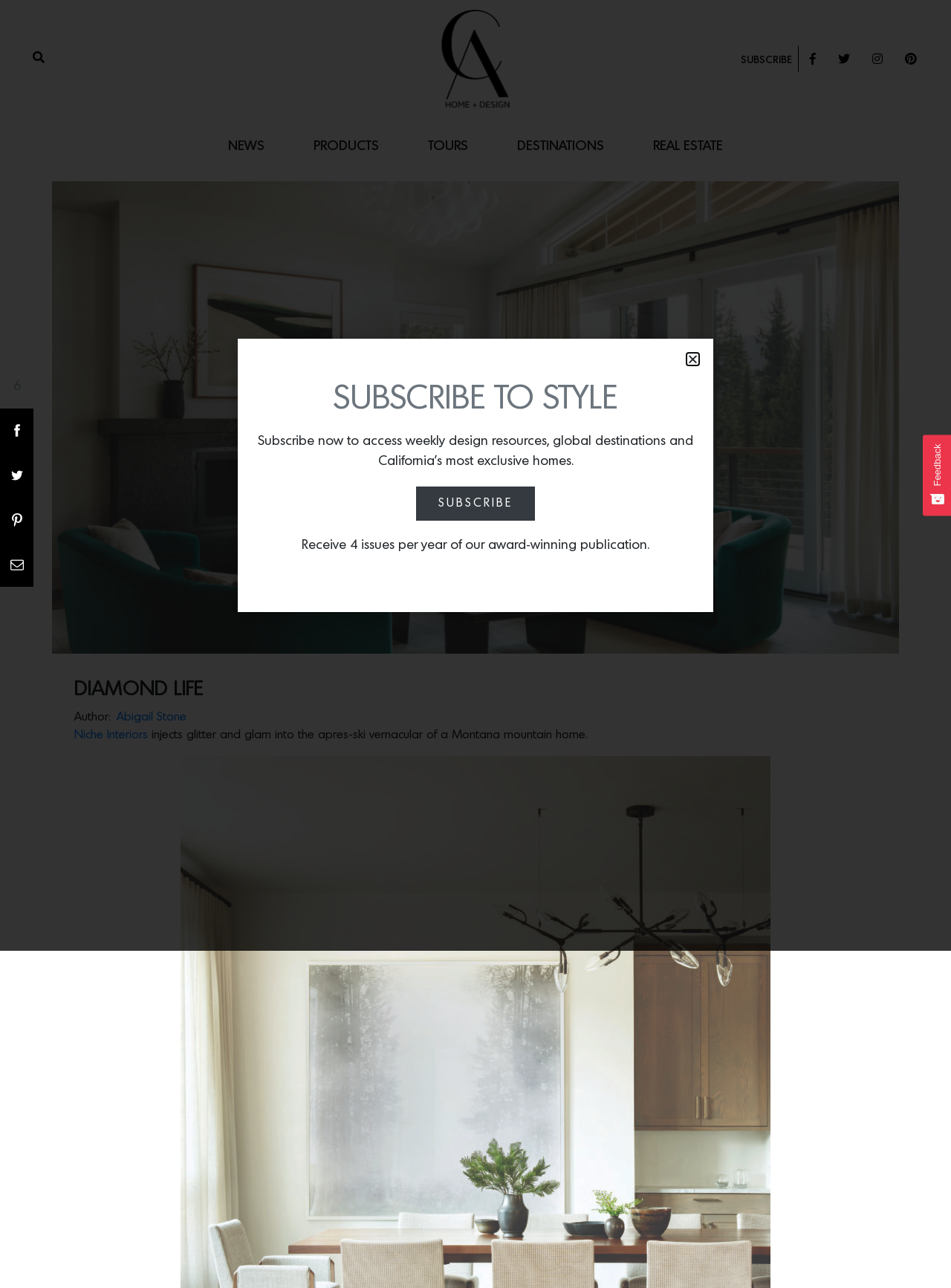Provide a single word or phrase to answer the given question: 
What is the name of the design firm?

Niche Interiors